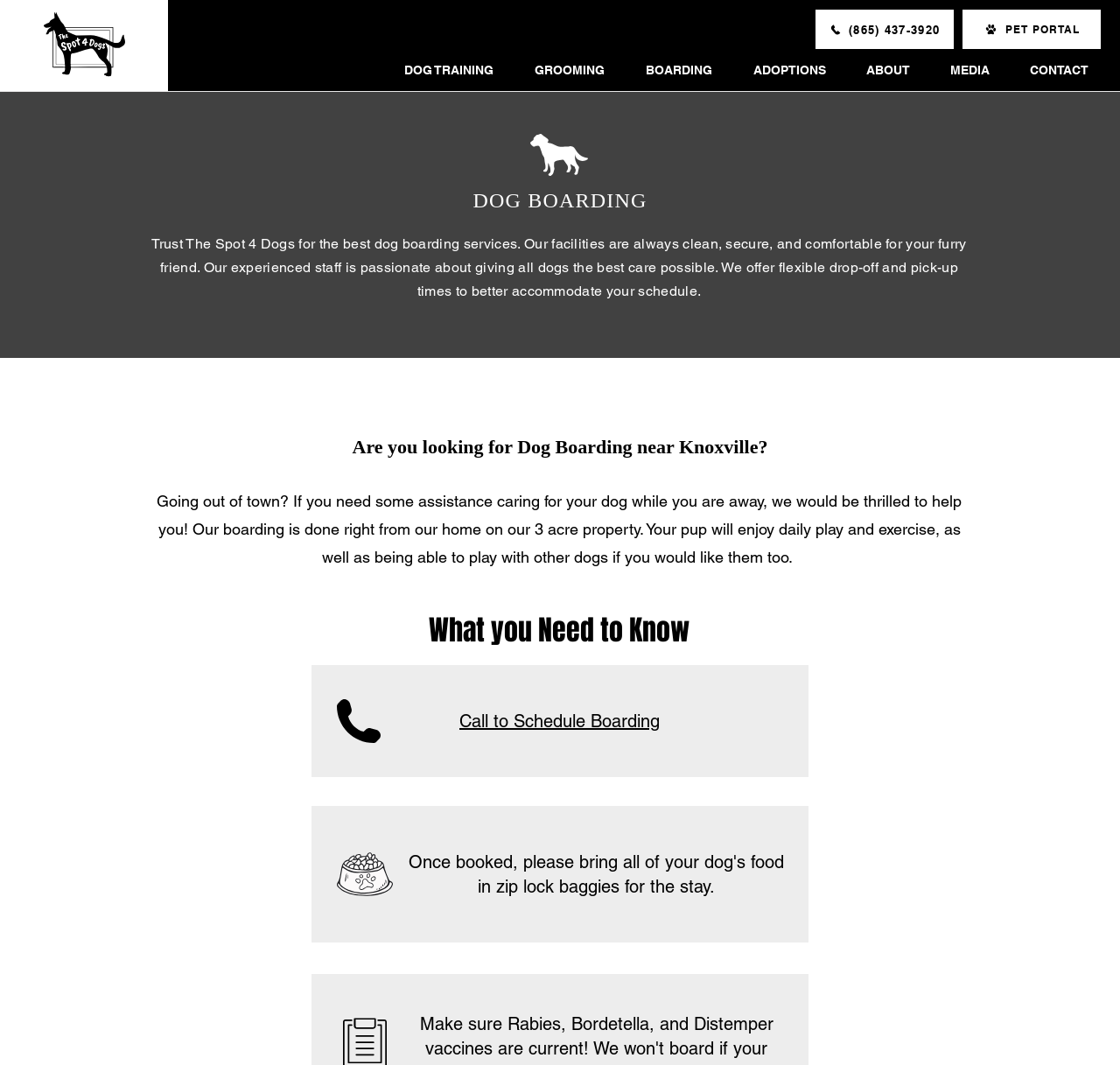Respond to the following question with a brief word or phrase:
What is unique about The Spot 4 Dogs' boarding facility?

It's located on a 3-acre property